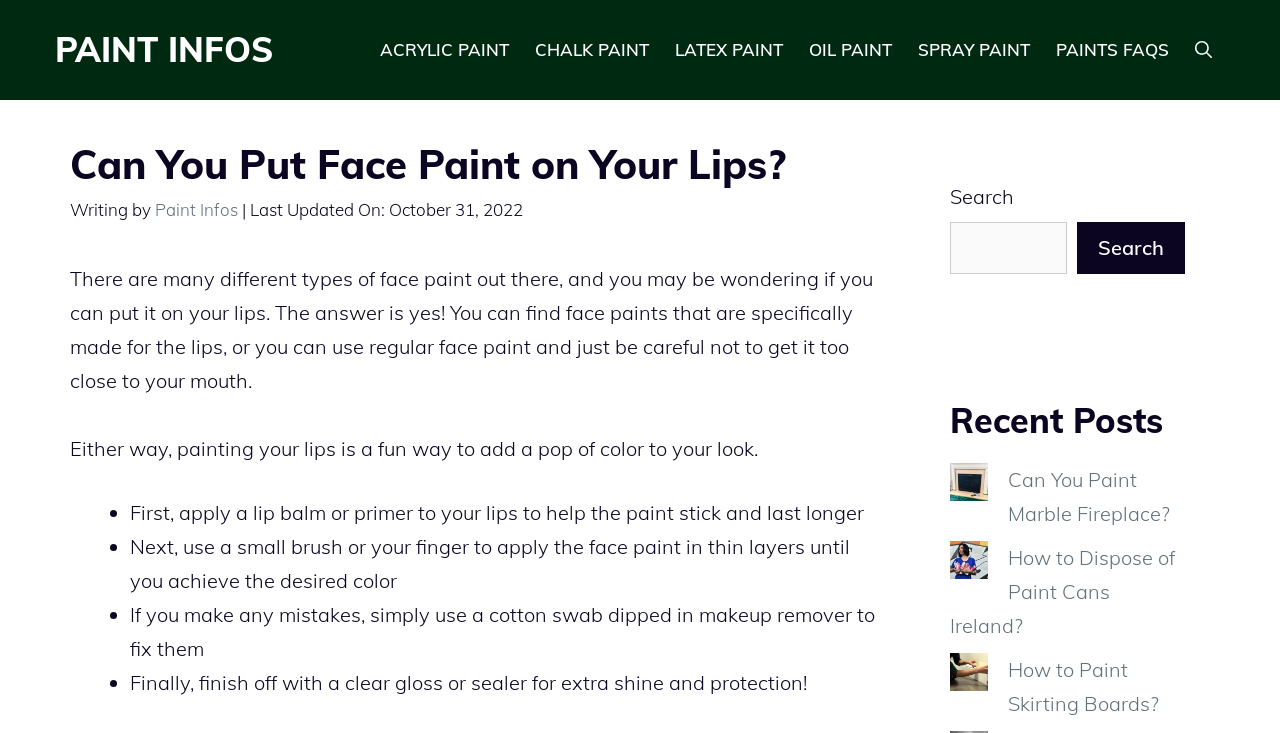What is the purpose of applying lip balm or primer before painting lips?
Provide a detailed answer to the question using information from the image.

According to the webpage, applying a lip balm or primer before painting lips helps the paint stick and last longer. This is mentioned in the instructions on how to paint lips, which suggests that it is an important step in the process.